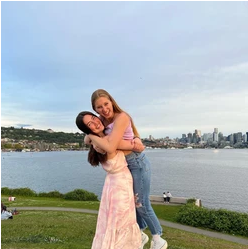What is the location of the scene?
Using the information presented in the image, please offer a detailed response to the question.

The location of the scene is near Seattle because the city skyline in the background adds a dynamic urban element, which is reminiscent of Seattle's waterfront cityscape.